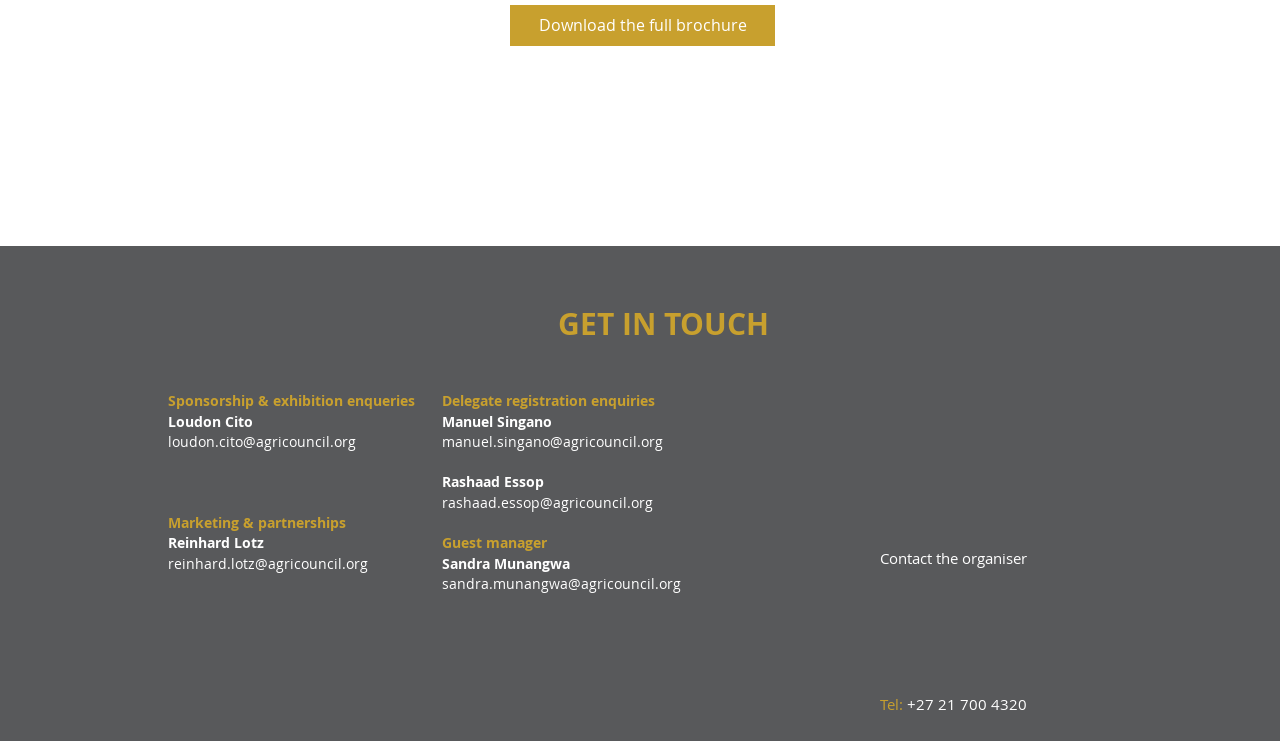Identify the bounding box coordinates of the area that should be clicked in order to complete the given instruction: "Contact Loudon Cito". The bounding box coordinates should be four float numbers between 0 and 1, i.e., [left, top, right, bottom].

[0.131, 0.583, 0.278, 0.609]